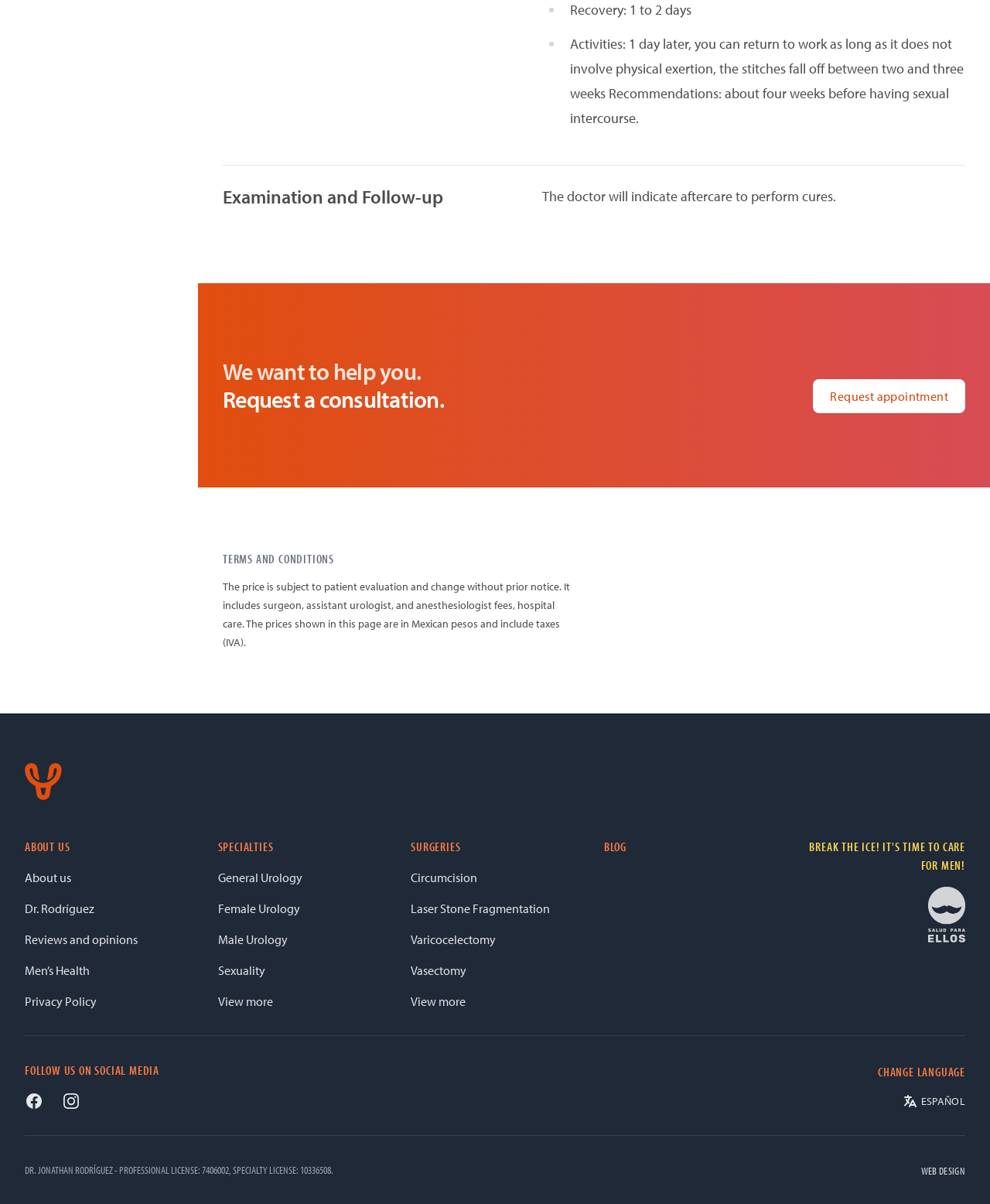Respond to the question below with a single word or phrase:
What is the purpose of the 'Request appointment' link?

To schedule a consultation